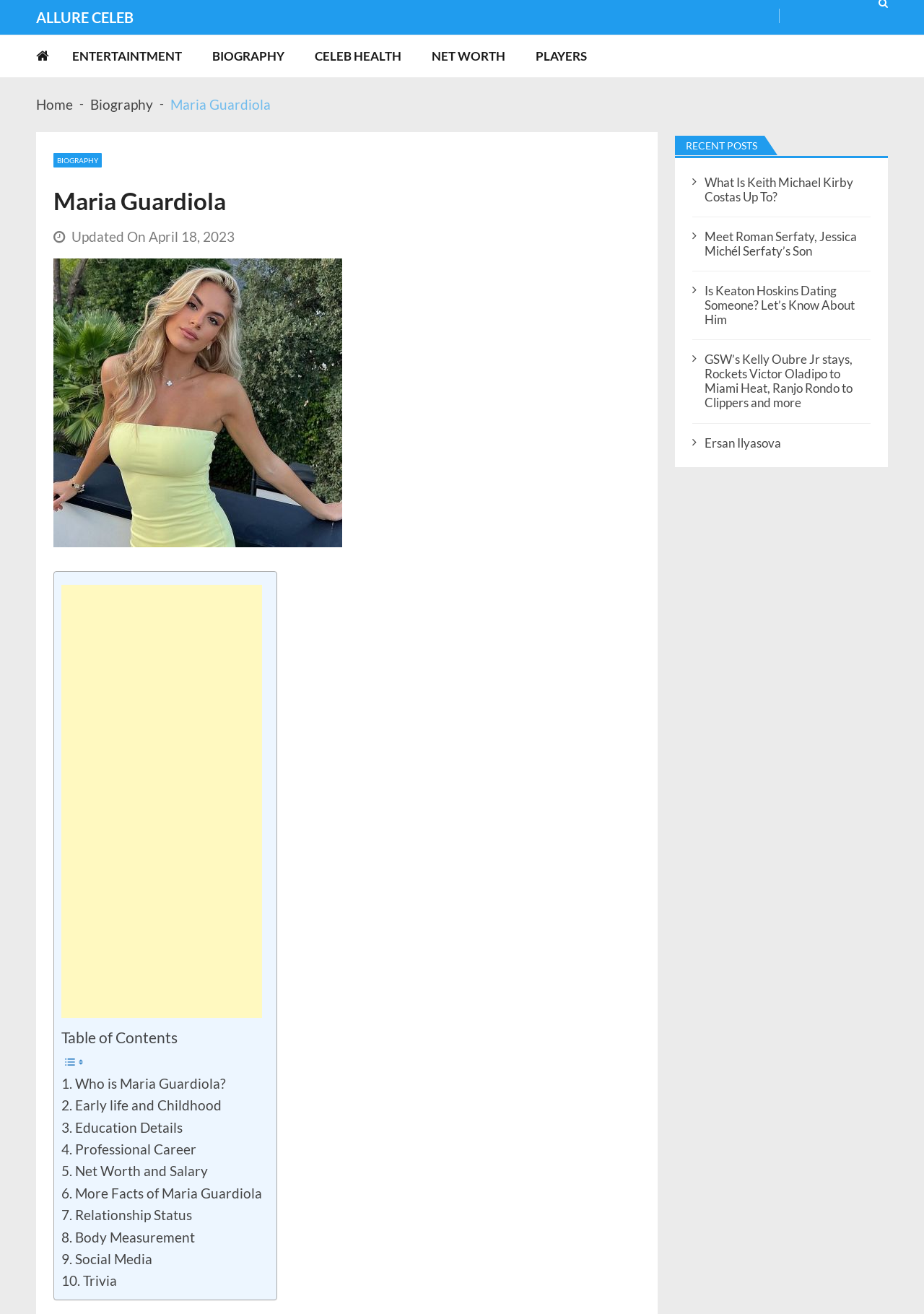What type of content is present in the 'RECENT POSTS' section?
Please provide a comprehensive answer to the question based on the webpage screenshot.

The 'RECENT POSTS' section contains links to other biographies, such as Keith Michael Kirby Costas, Roman Serfaty, and more. This suggests that this section is used to showcase other related biographies or recent posts on the website.